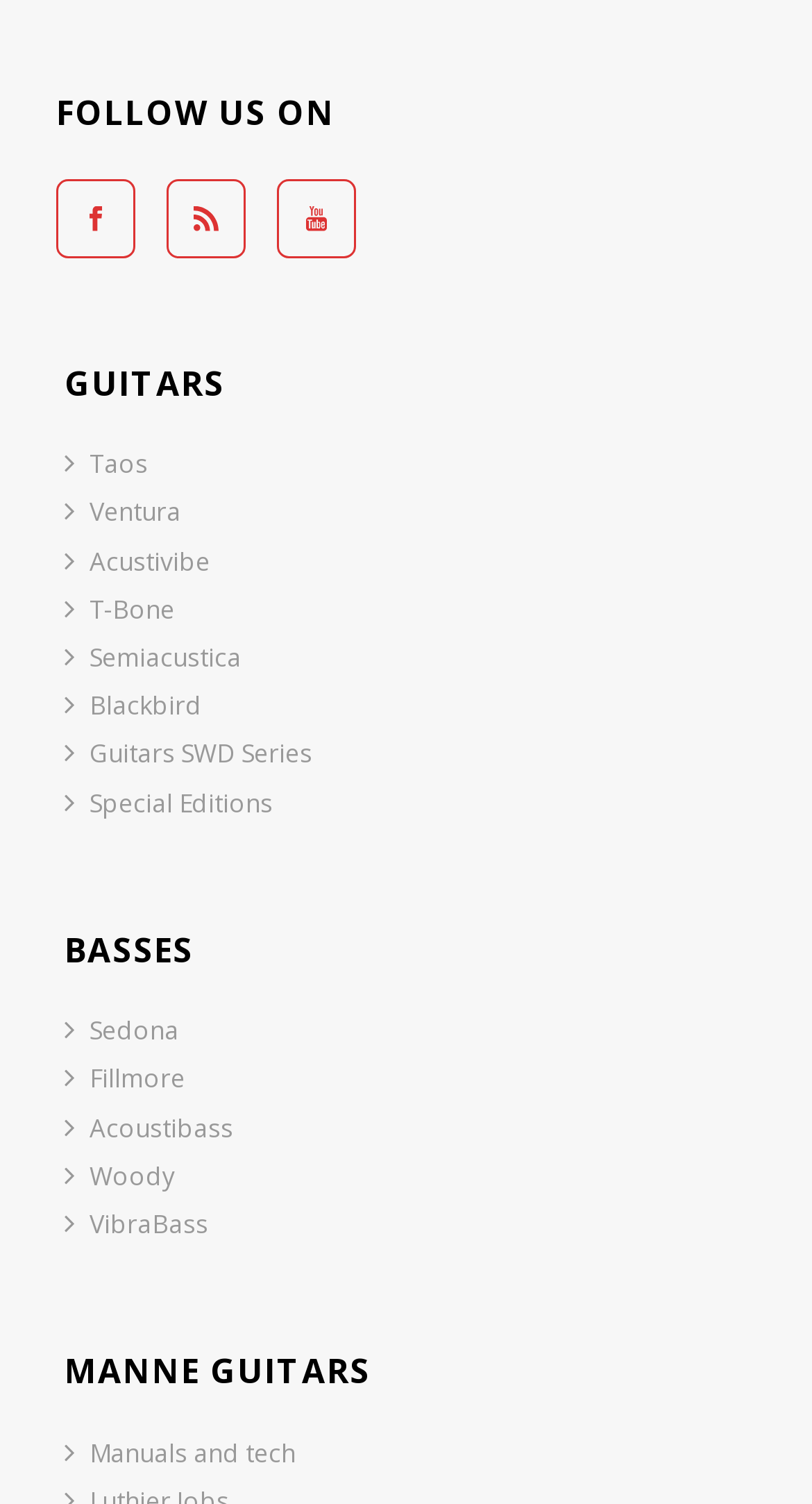Refer to the image and provide a thorough answer to this question:
What is the category of the 'Manuals and tech' link?

I looked at the 'MANNE GUITARS' section and found the 'Manuals and tech' link, which is categorized under MANNE GUITARS.